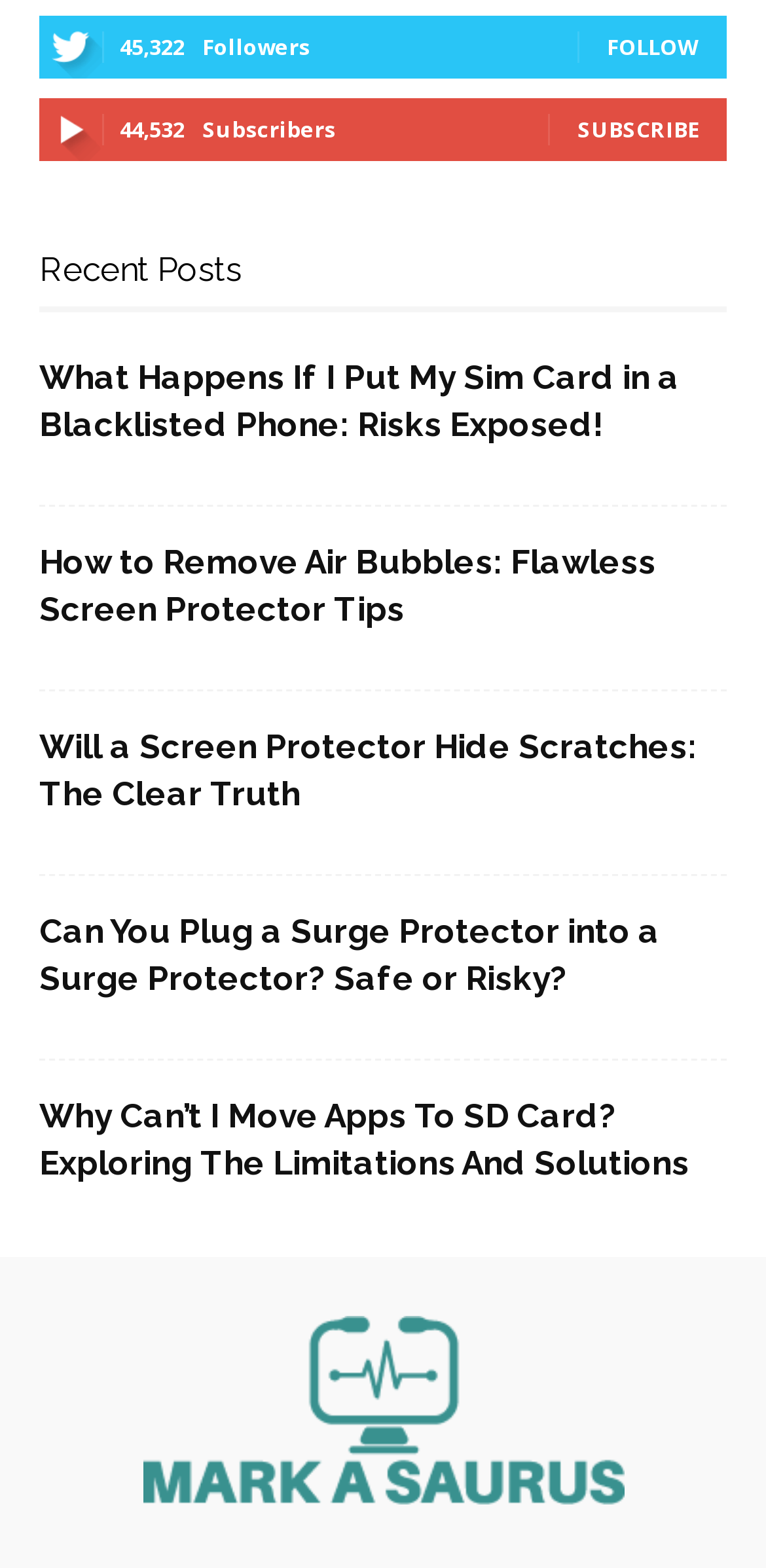Identify the bounding box coordinates of the HTML element based on this description: "title="HEALTH & FITNESS"".

[0.186, 0.943, 0.814, 0.963]